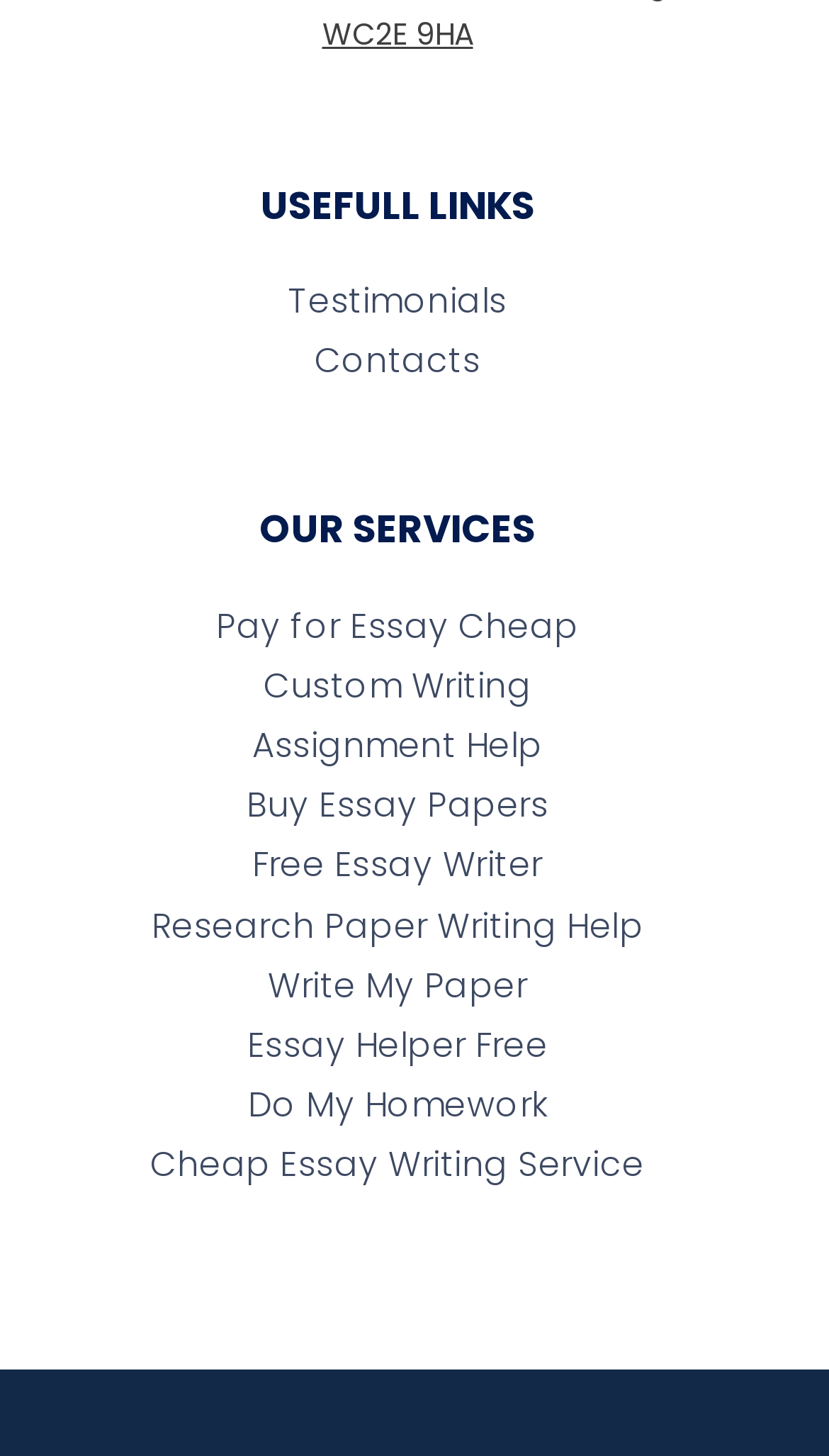Locate the bounding box coordinates of the area to click to fulfill this instruction: "check free essay writer". The bounding box should be presented as four float numbers between 0 and 1, in the order [left, top, right, bottom].

[0.304, 0.577, 0.654, 0.611]